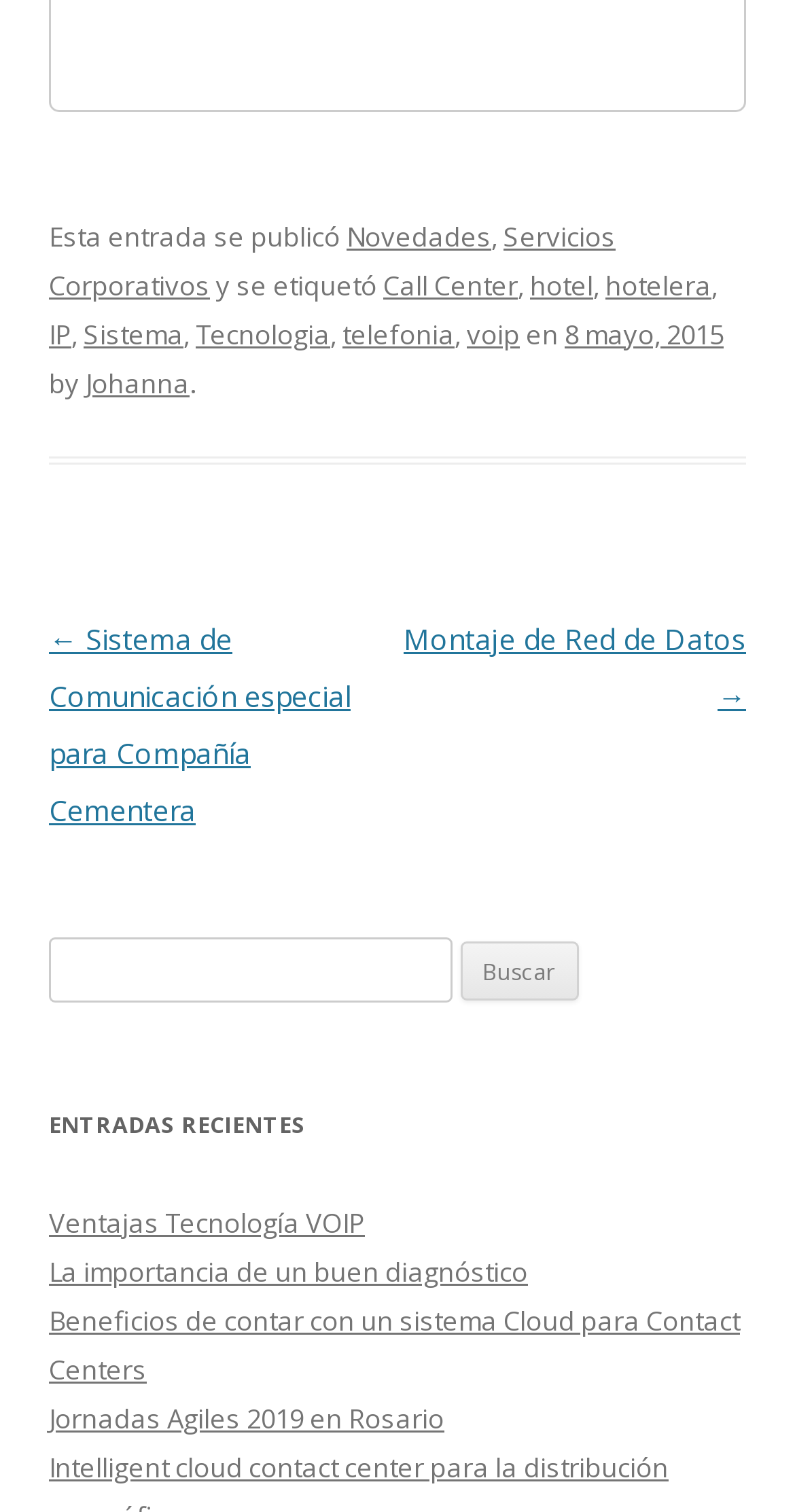Locate the bounding box coordinates of the area you need to click to fulfill this instruction: 'Search for a specific term'. The coordinates must be in the form of four float numbers ranging from 0 to 1: [left, top, right, bottom].

[0.062, 0.619, 0.568, 0.662]